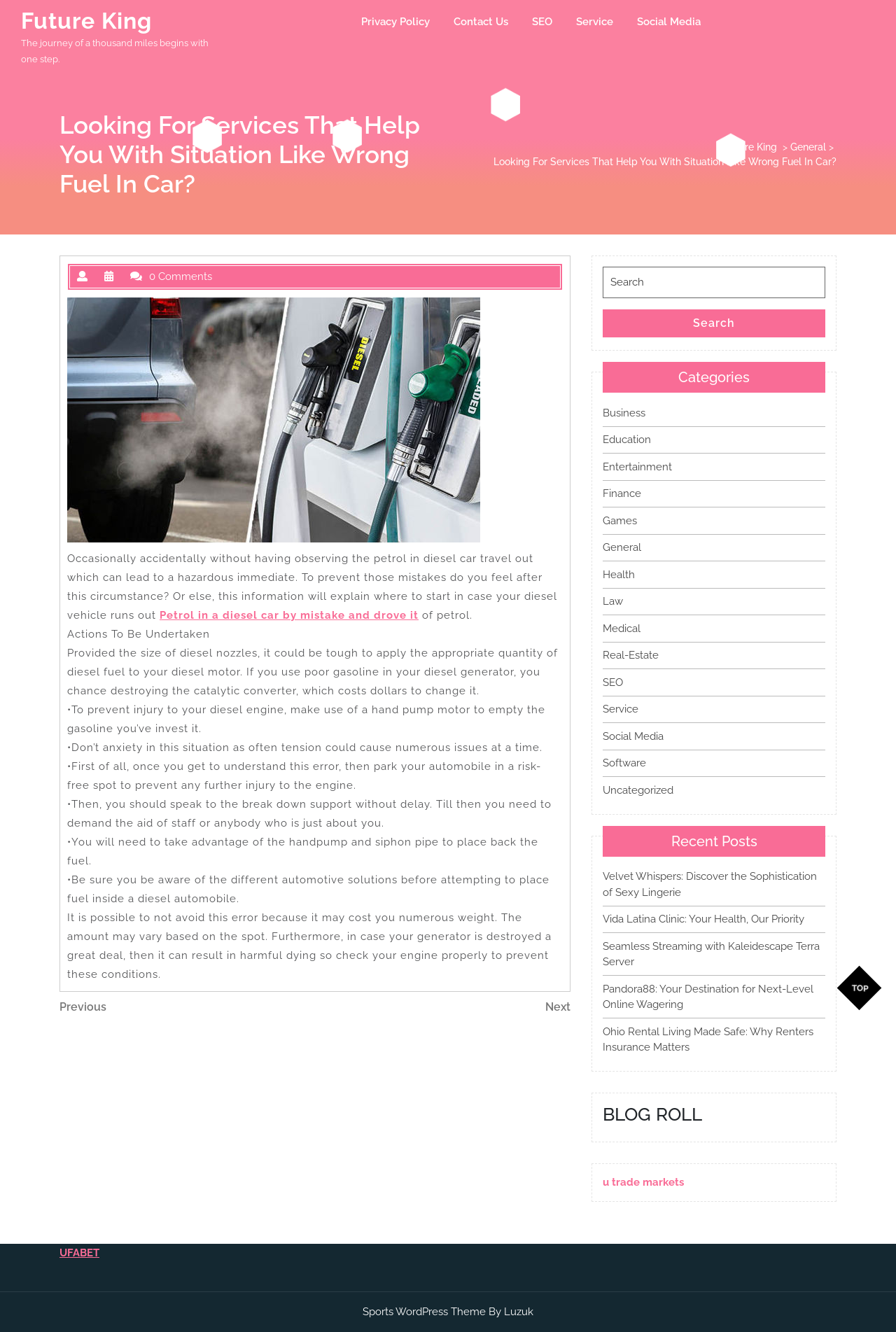Offer a detailed explanation of the webpage layout and contents.

This webpage is about a blog that provides services related to wrong fuel in a car. The top section of the page features a navigation menu with links to "Privacy Policy", "Contact Us", "SEO", "Service", and "Social Media". Below this menu, there is a heading that reads "Looking For Services That Help You With Situation Like Wrong Fuel In Car?" followed by a link to "Future King".

The main content of the page is divided into two sections. The left section contains an article with a heading that reads "Looking For Services That Help You With Situation Like Wrong Fuel In Car?" The article discusses the consequences of putting petrol in a diesel car and provides steps to take in case of such a mistake. The steps include using a hand pump motor to empty the gasoline, not panicking, and seeking help from a breakdown service.

The right section of the page features a search bar, a list of categories including "Business", "Education", "Entertainment", and others, and a list of recent posts with links to articles such as "Velvet Whispers: Discover the Sophistication of Sexy Lingerie" and "Pandora88: Your Destination for Next-Level Online Wagering". There is also a section labeled "BLOG ROLL" with a link to "u trade markets".

At the bottom of the page, there is a footer section with links to "UFABET" and "Sports WordPress Theme By Luzuk".